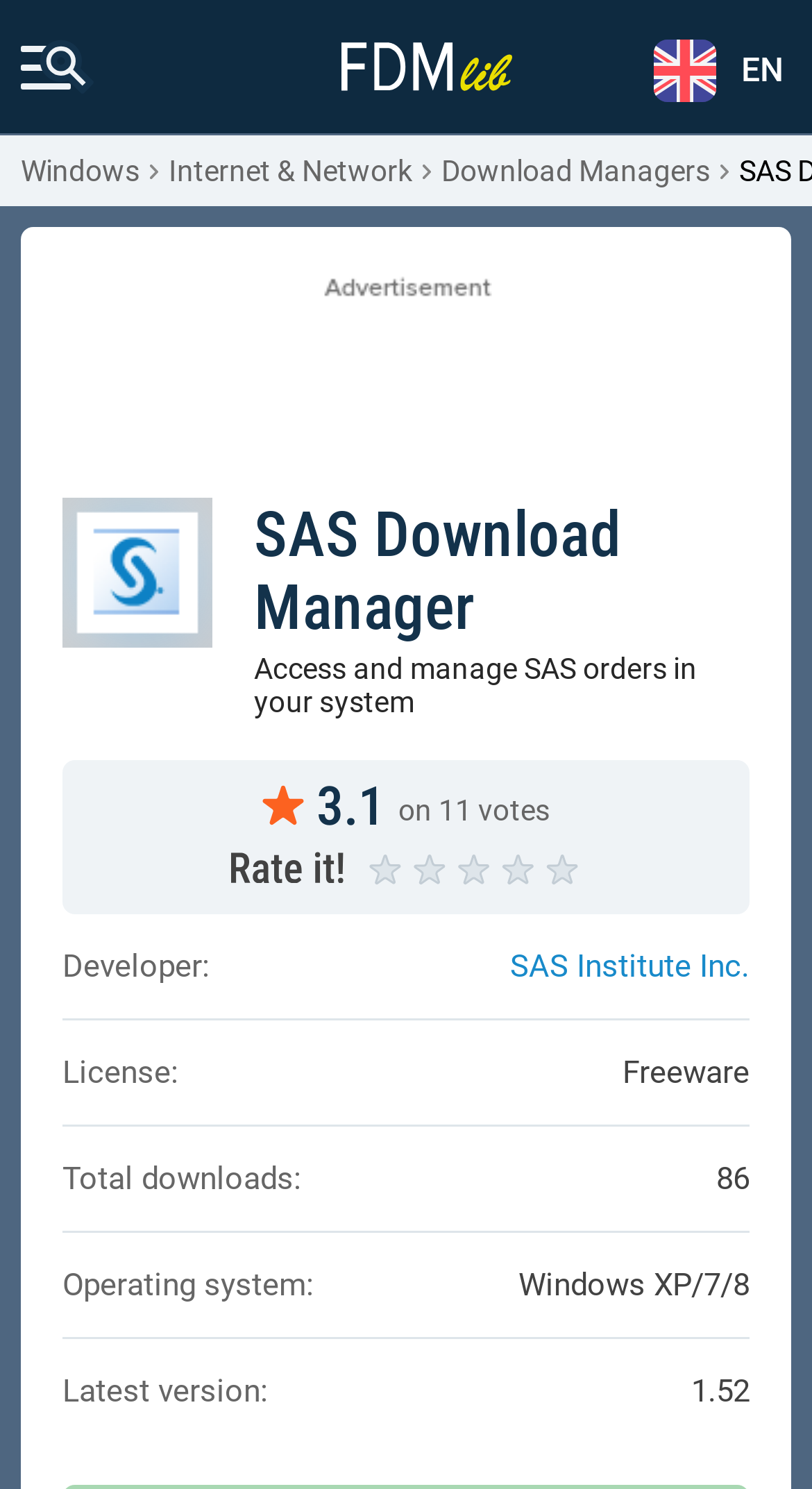What is the name of the software?
Answer the question with just one word or phrase using the image.

SAS Download Manager